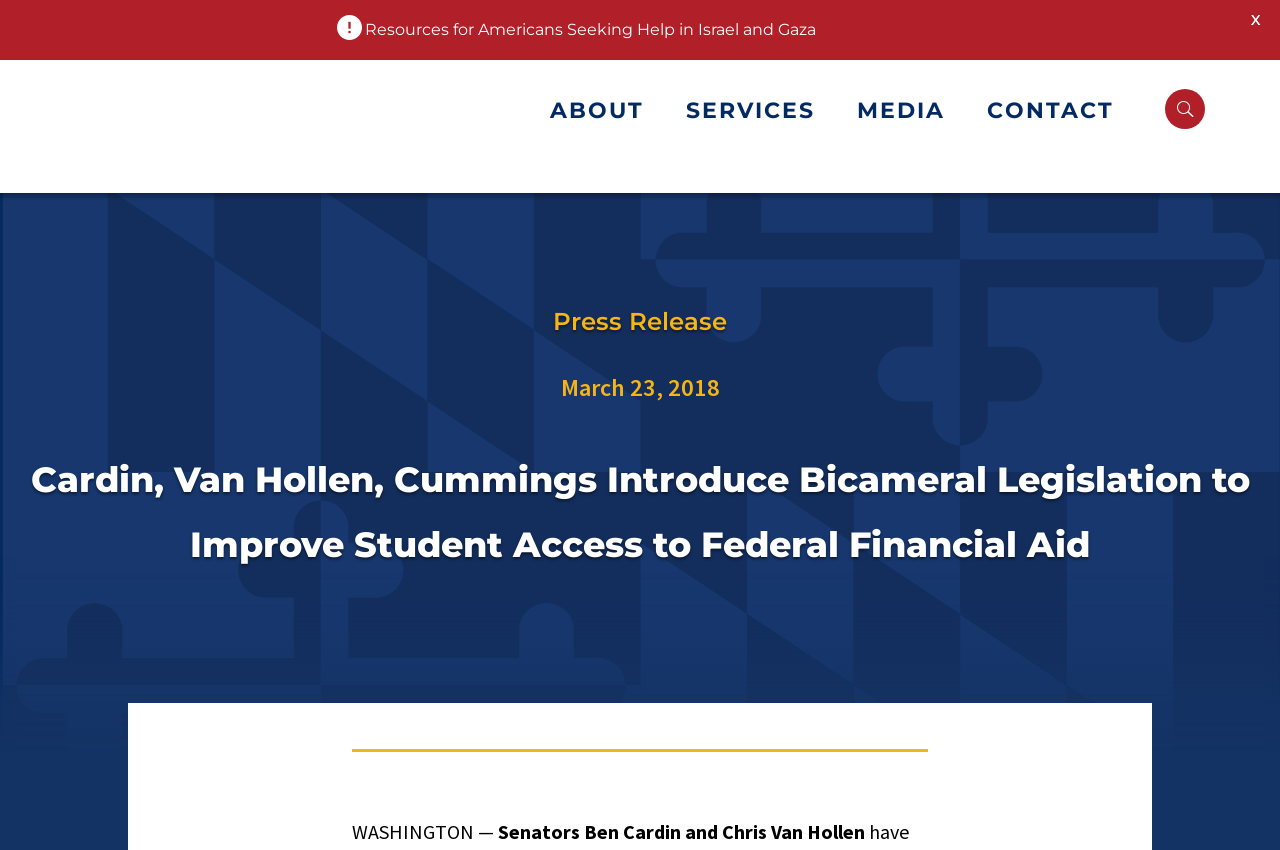Construct a thorough caption encompassing all aspects of the webpage.

The webpage appears to be a press release from U.S. Senator Ben Cardin's website. At the top left, there is an image and a link. The image is positioned above the link. 

The top navigation menu consists of four links: "ABOUT", "SERVICES", "MEDIA", and "CONTACT", which are aligned horizontally and spaced evenly. 

On the top right, there is a button labeled "U". 

Below the navigation menu, there is a section with a heading "Press Release" and a date "March 23, 2018". 

The main content of the press release is a long paragraph that spans almost the entire width of the page. The text begins with "WASHINGTON —" and introduces the FAFSA Fairness Act of 2018, which aims to simplify the process for students to apply for and receive federal student aid. 

Above the main content, there is a link to another resource, "Resources for Americans Seeking Help in Israel and Gaza", which is positioned near the top of the page. 

At the top right corner, there is a small "X" icon.